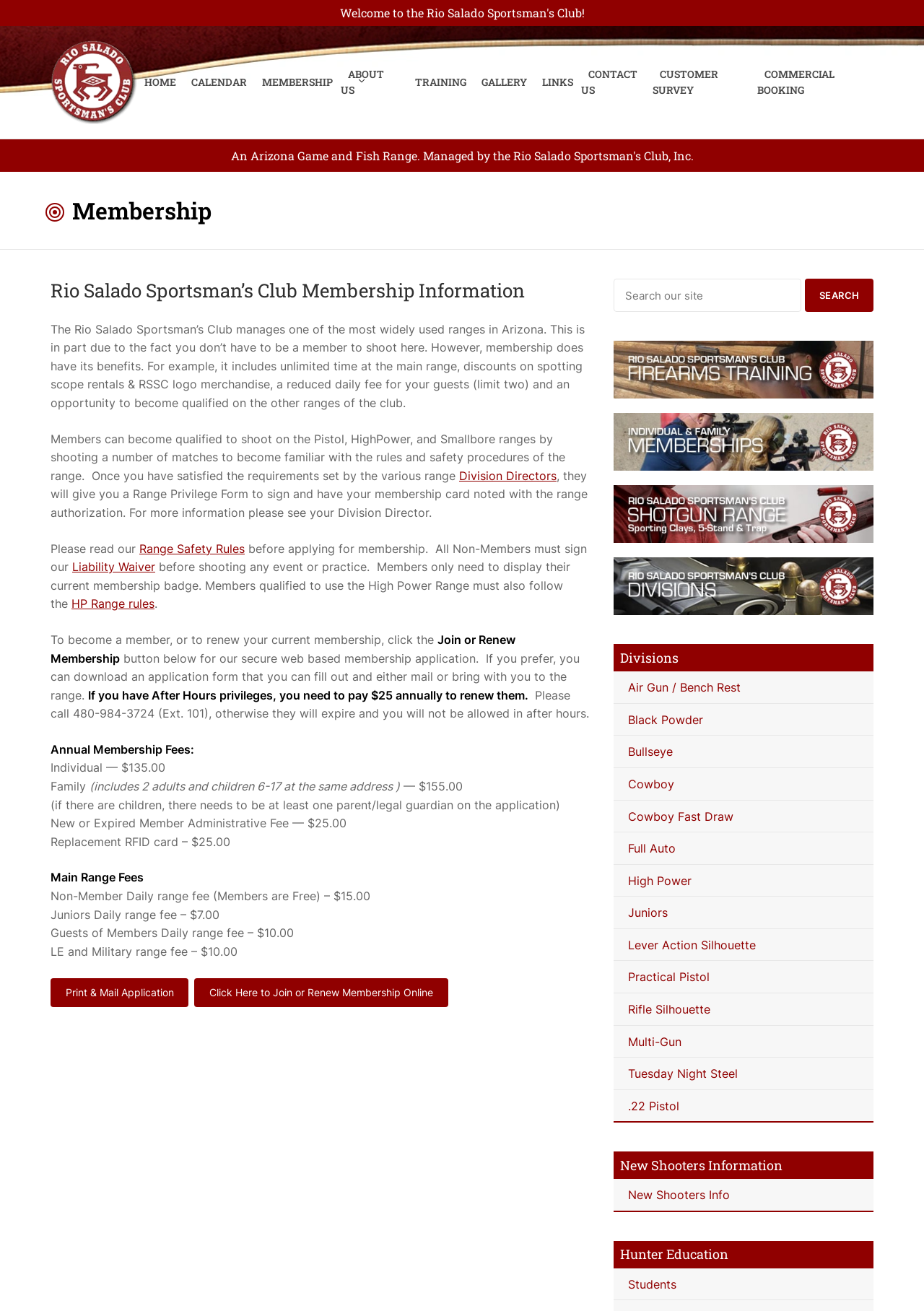Could you determine the bounding box coordinates of the clickable element to complete the instruction: "Click on the 'Post comment' button"? Provide the coordinates as four float numbers between 0 and 1, i.e., [left, top, right, bottom].

None